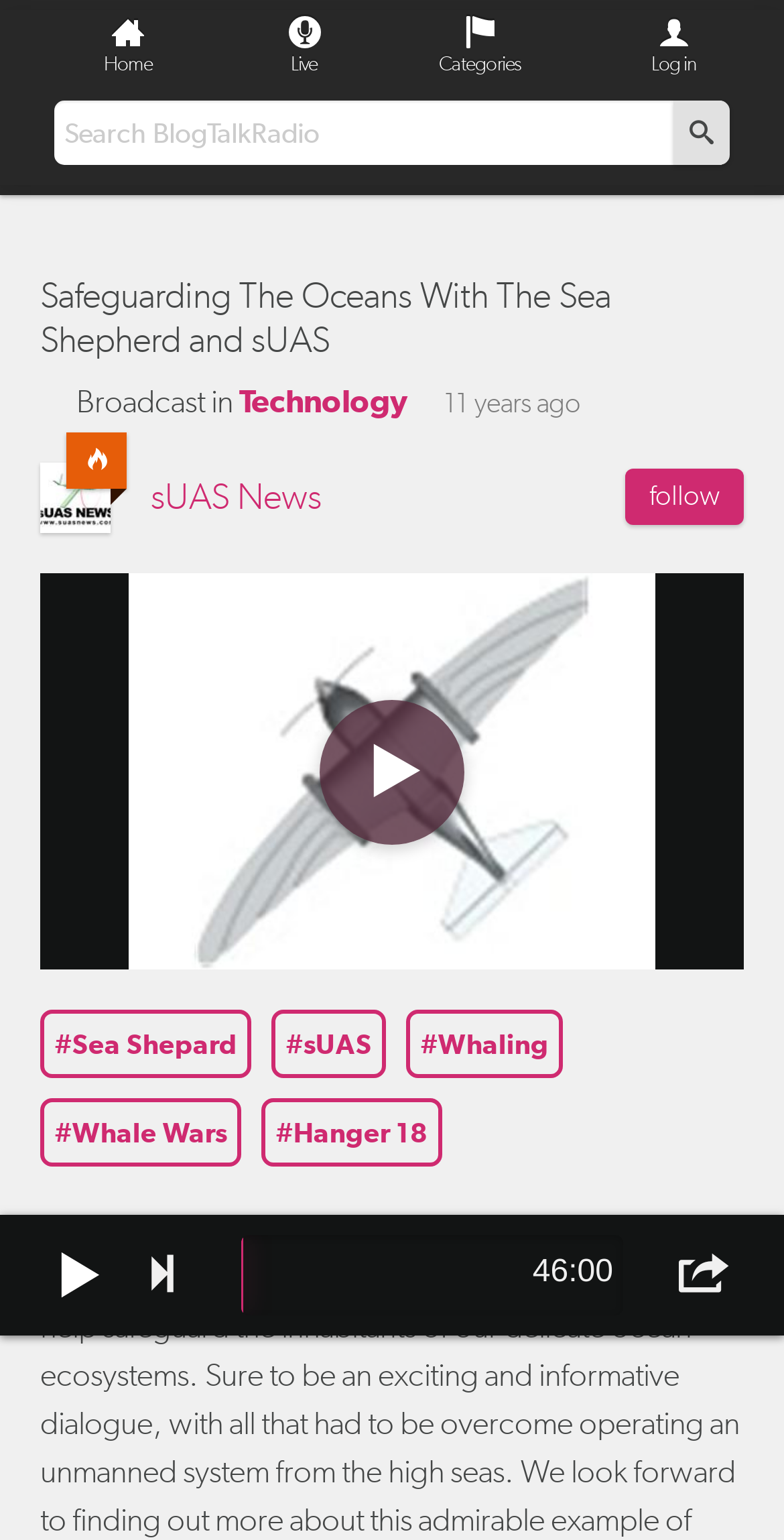Can you find the bounding box coordinates of the area I should click to execute the following instruction: "search in the blog"?

[0.069, 0.065, 0.921, 0.107]